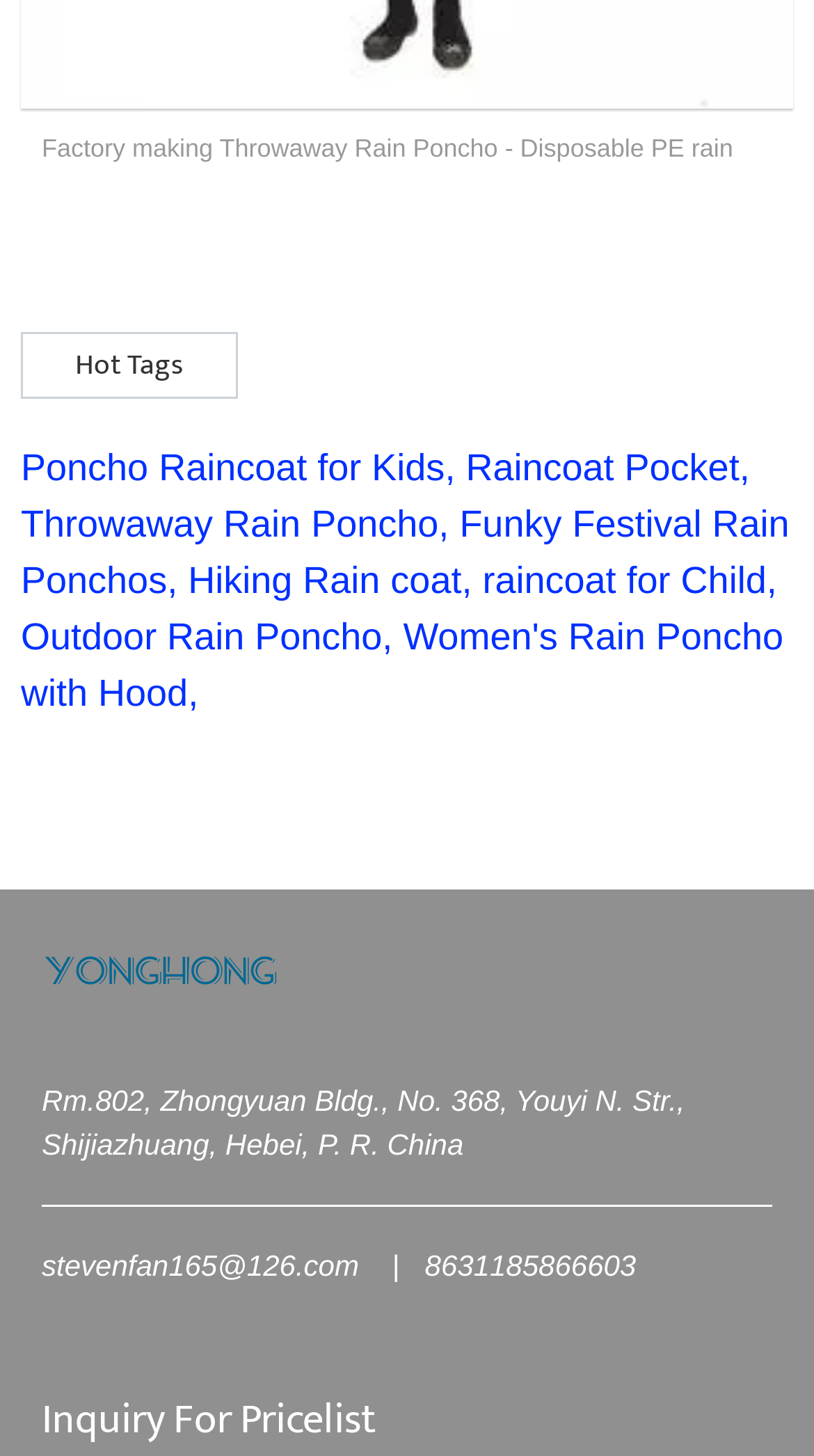What is the company's email address?
Carefully examine the image and provide a detailed answer to the question.

The company's contact information is provided at the bottom of the webpage, which includes an email address, stevenfan165@126.com.